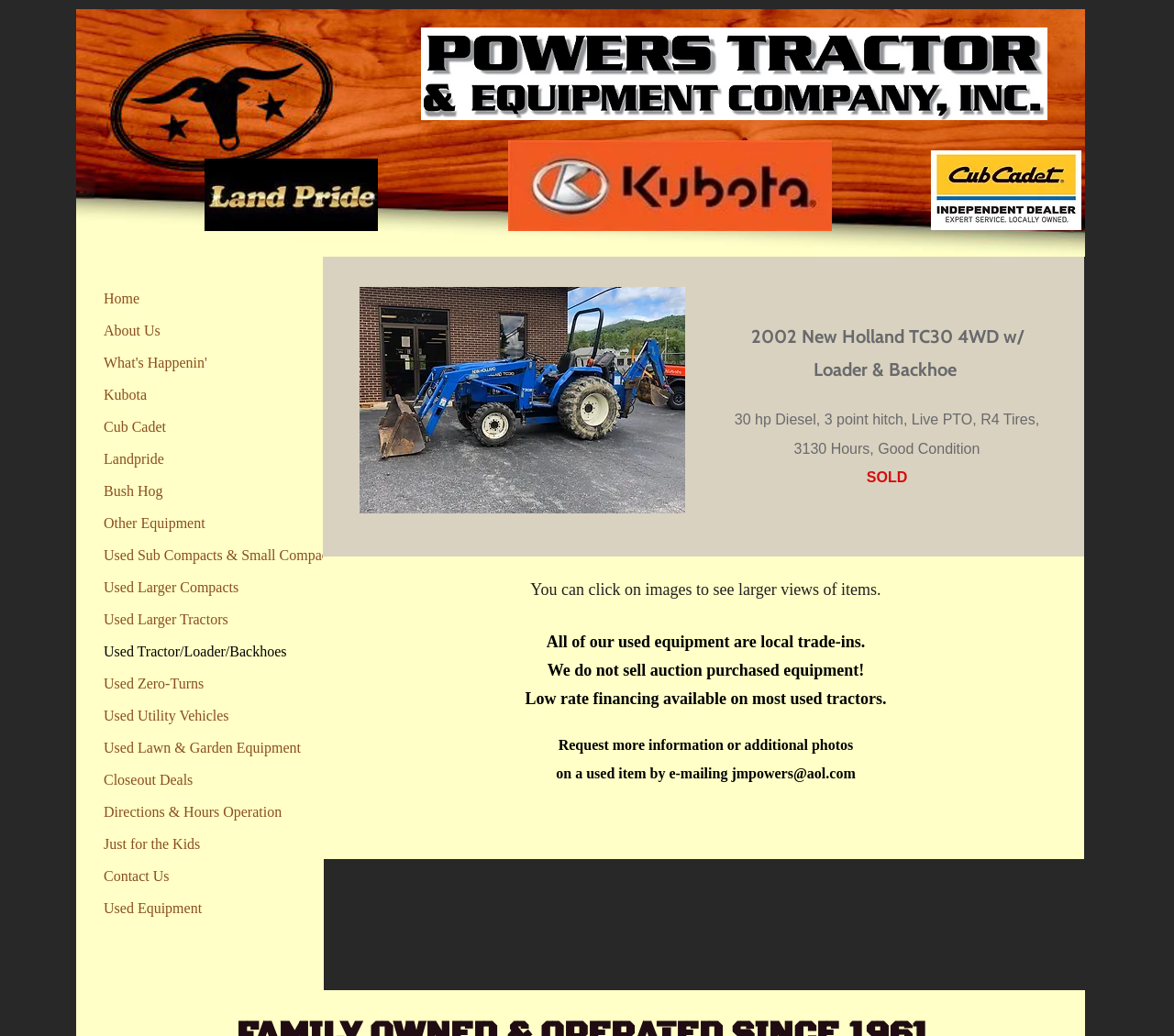What is the horsepower of the tractor?
Please provide a detailed answer to the question.

I found the horsepower of the tractor by looking at the text description of the tractor, which is '30 hp Diesel'. This text is located in the main section of the webpage, and it clearly states the horsepower of the tractor as 30 hp.